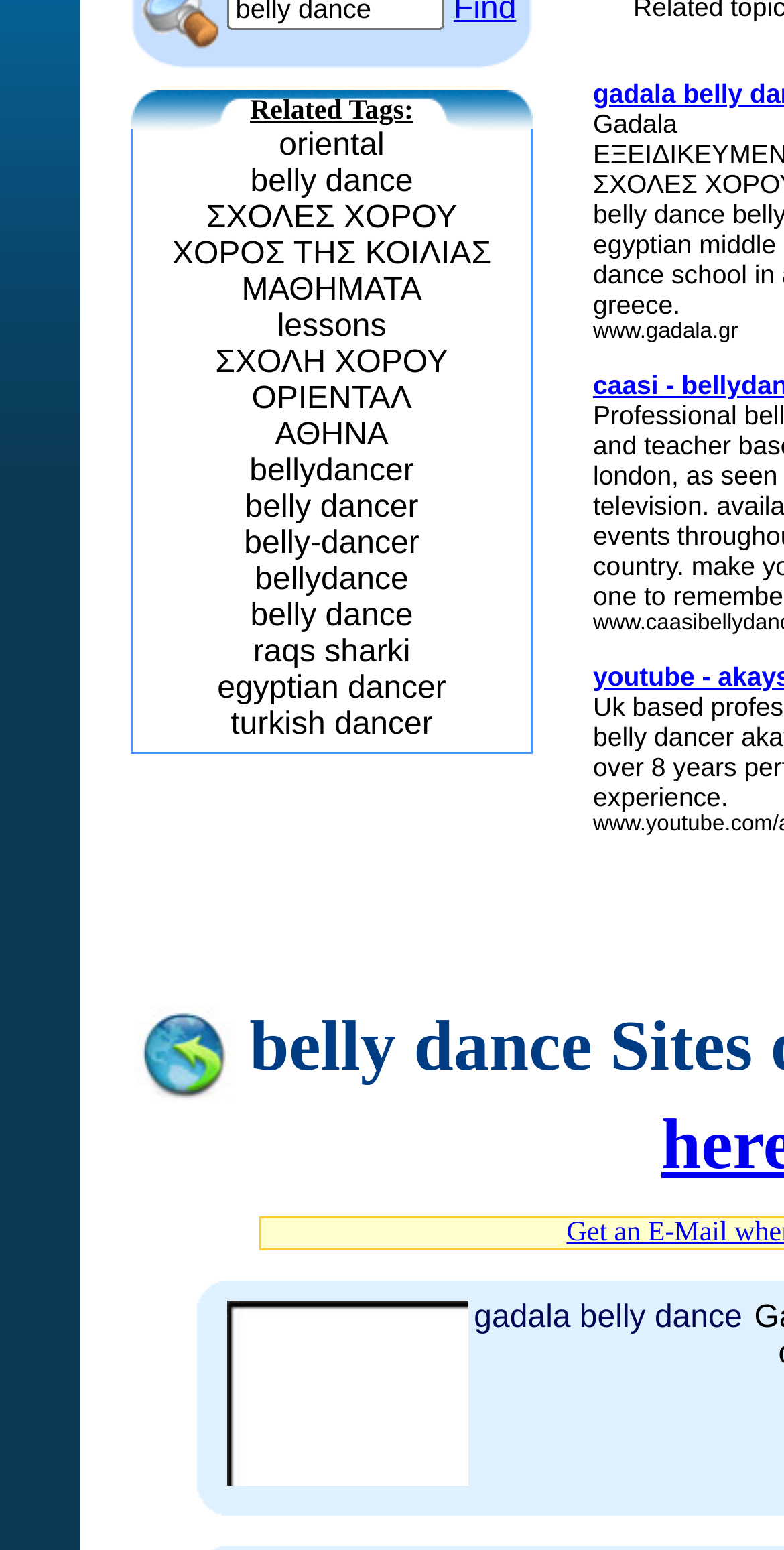For the element described, predict the bounding box coordinates as (top-left x, top-left y, bottom-right x, bottom-right y). All values should be between 0 and 1. Element description: alt="caasi - bellydancer"

[0.263, 0.895, 0.596, 0.917]